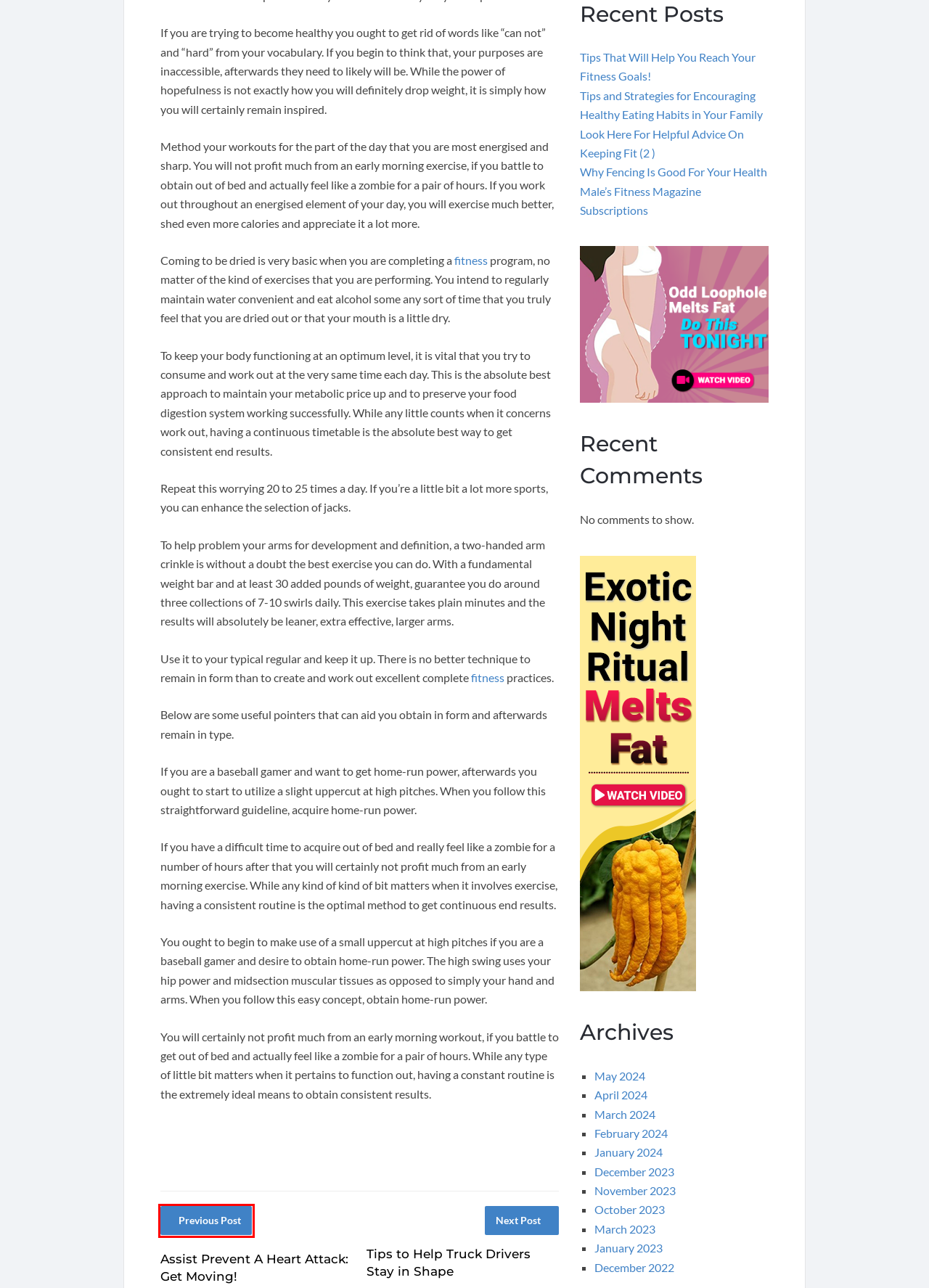A screenshot of a webpage is given with a red bounding box around a UI element. Choose the description that best matches the new webpage shown after clicking the element within the red bounding box. Here are the candidates:
A. Male's Fitness Magazine Subscriptions - Get In Shape Daily
B. Assist Prevent A Heart Attack: Get Moving! - Get In Shape Daily
C. Tips That Will Help You Reach Your Fitness Goals! - Get In Shape Daily
D. Tips to Help Truck Drivers Stay in Shape - Get In Shape Daily
E. Fitness/Potential/Diet - Package
F. Look Here For Helpful Advice On Keeping Fit (2 ) - Get In Shape Daily
G. Tips and Strategies for Encouraging Healthy Eating Habits in Your Family - Get In Shape Daily
H. Why Fencing Is Good For Your Health - Get In Shape Daily

B